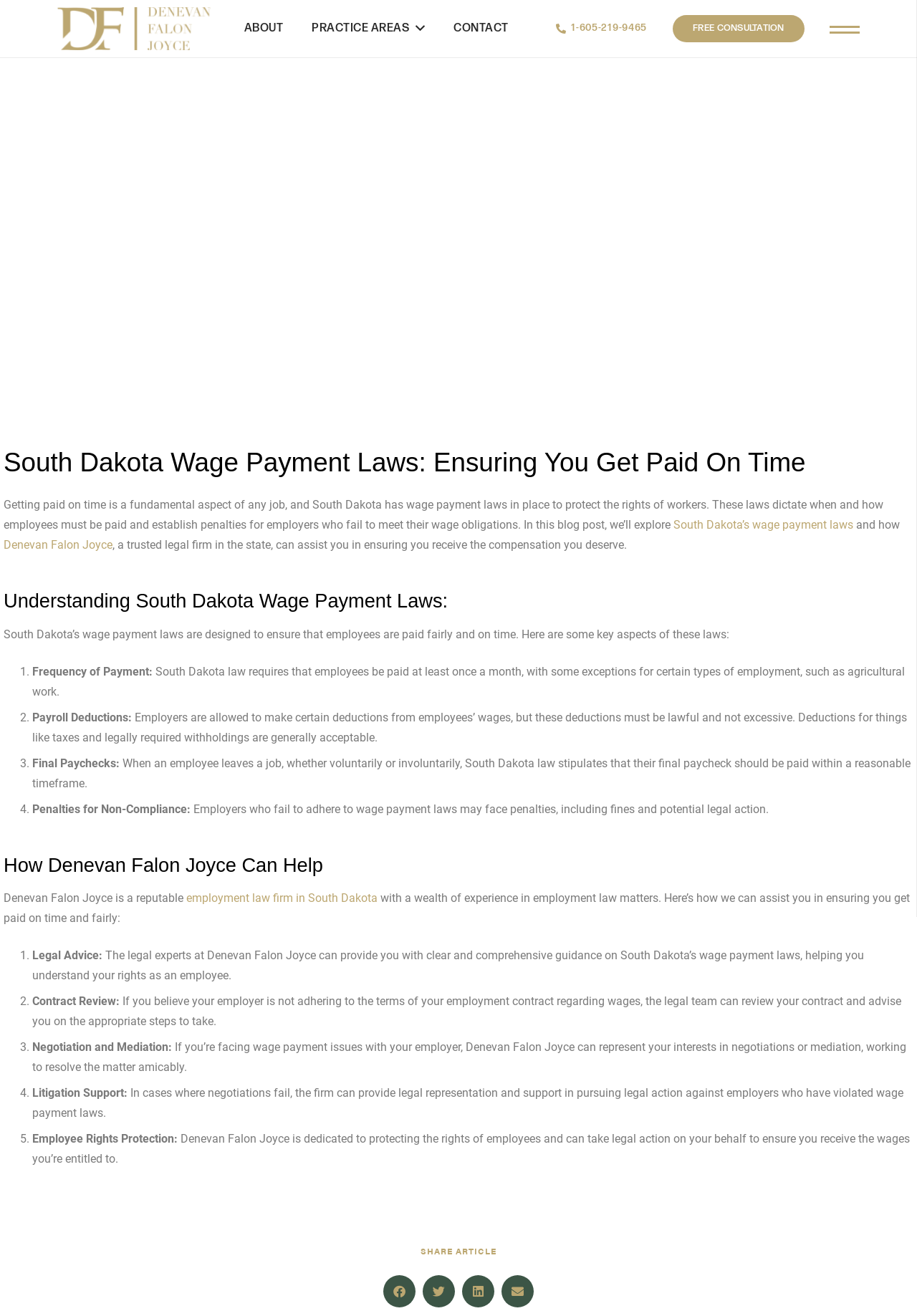What is the topic of the blog post on this webpage?
Refer to the image and provide a detailed answer to the question.

I found the answer by looking at the heading element with the text 'South Dakota Wage Payment Laws: Ensuring You Get Paid On Time', which is likely the title of the blog post. The rest of the webpage discusses the details of South Dakota's wage payment laws and how Denevan Falon Joyce can help with related issues.